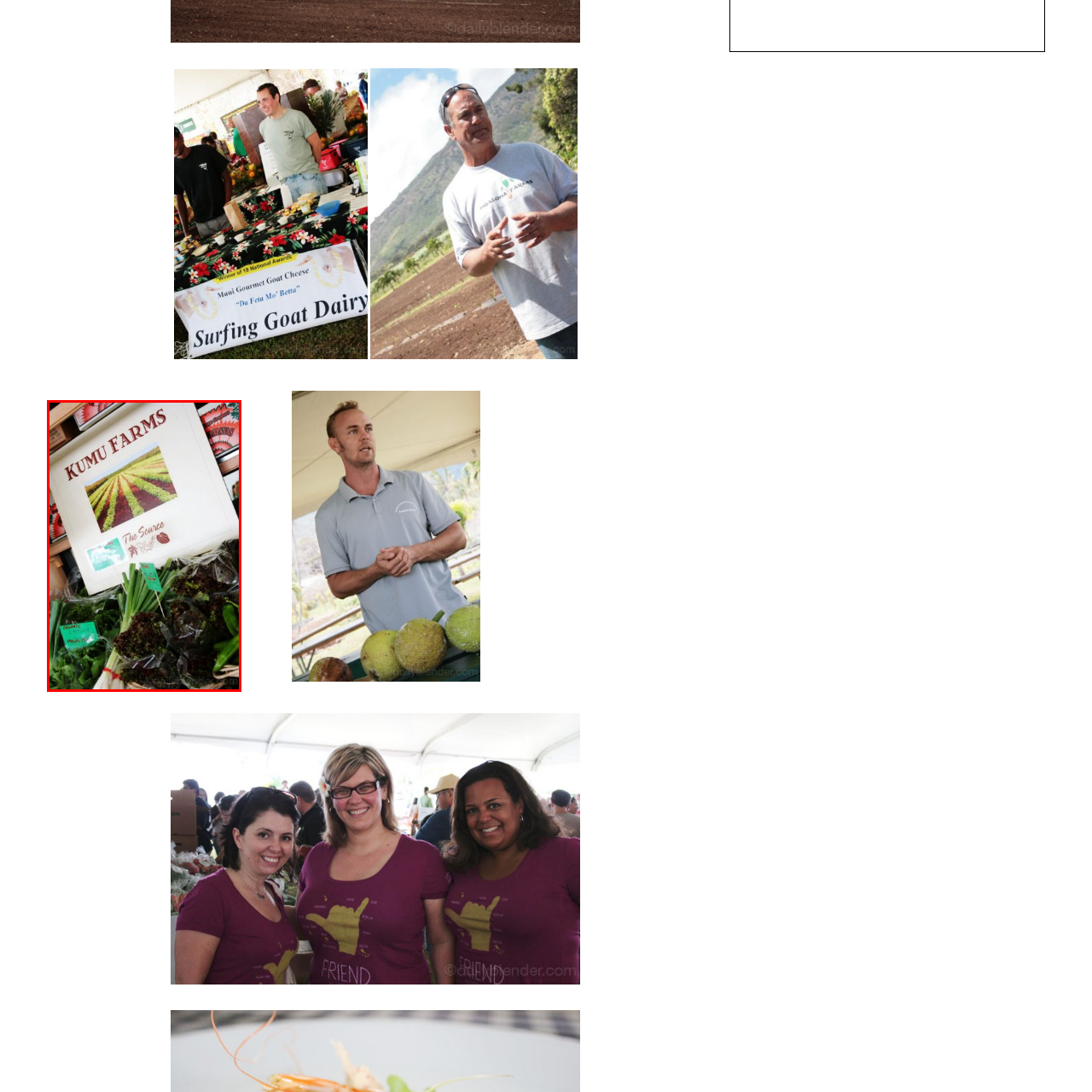What is the theme emphasized by the image?
Carefully examine the image within the red bounding box and provide a comprehensive answer based on what you observe.

The image reinforces the farm-to-table theme through the depiction of rows of vibrant, lush crops and the phrase 'The Source' on the sign, which emphasizes Kumu Farms' commitment to supplying fresh produce directly from their fields.